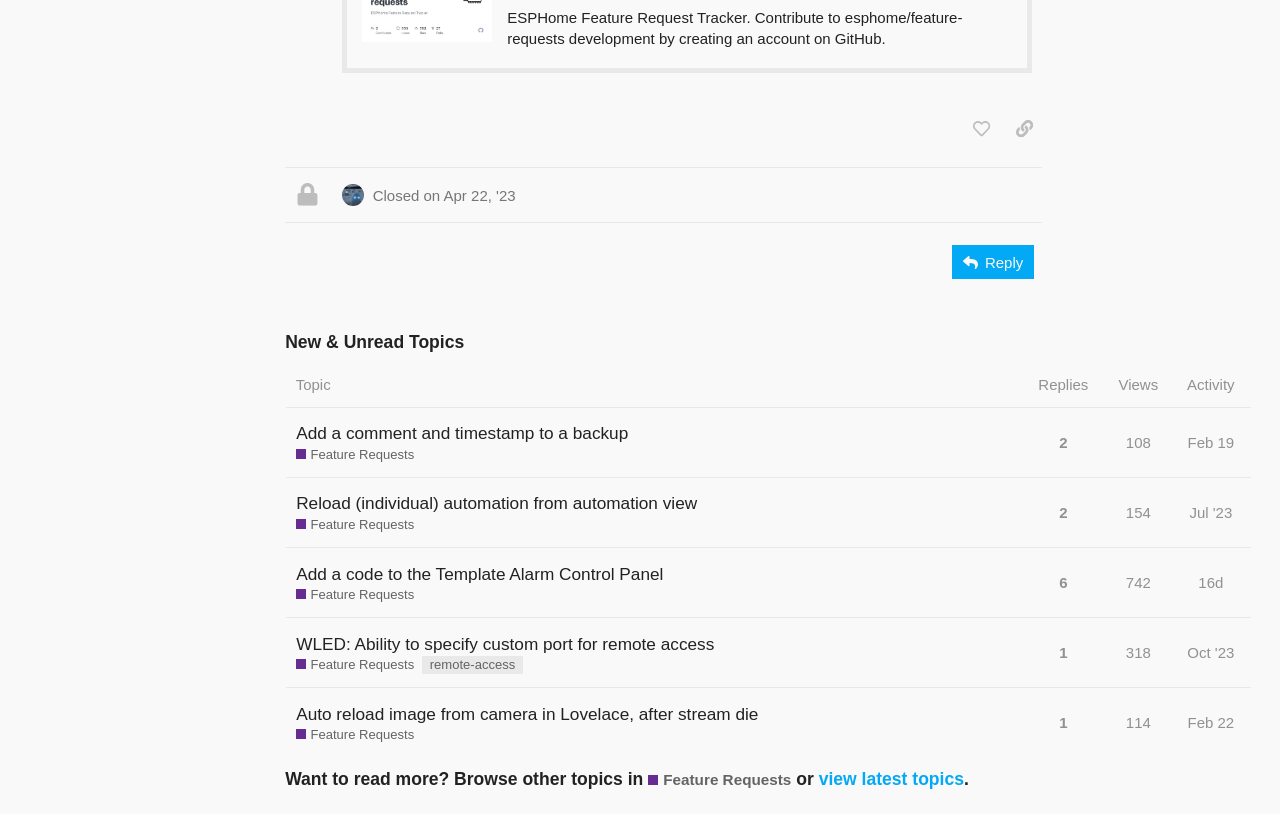Can you identify the bounding box coordinates of the clickable region needed to carry out this instruction: 'View a feature request'? The coordinates should be four float numbers within the range of 0 to 1, stated as [left, top, right, bottom].

[0.223, 0.516, 0.801, 0.587]